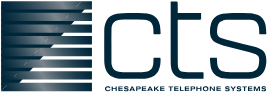Respond to the question below with a single word or phrase: What sector does CTS provide innovative solutions for?

healthcare